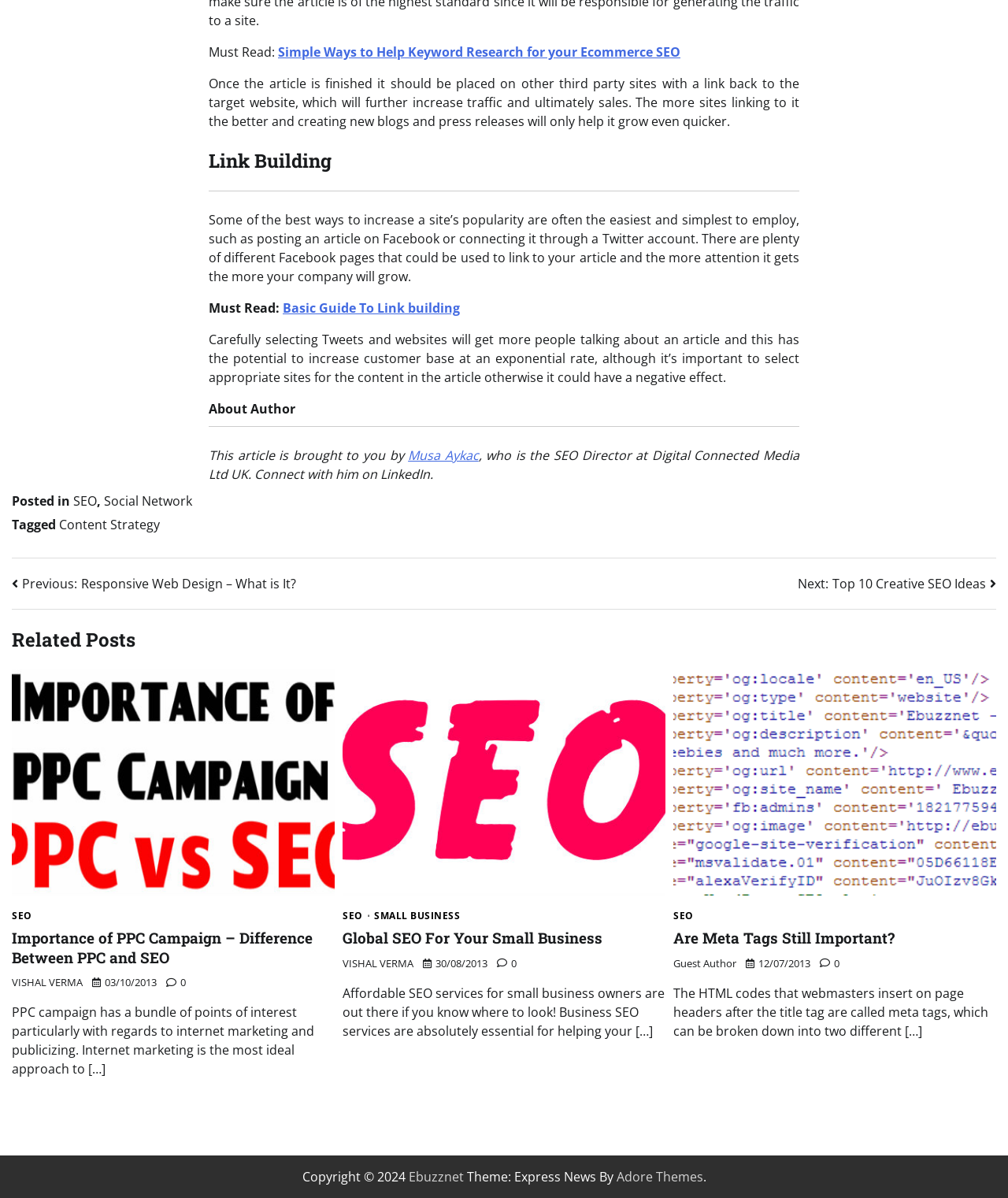Determine the bounding box coordinates of the clickable element necessary to fulfill the instruction: "Read the article about Importance of PPC Campaign and Difference Between PPC and SEO". Provide the coordinates as four float numbers within the 0 to 1 range, i.e., [left, top, right, bottom].

[0.012, 0.775, 0.31, 0.807]